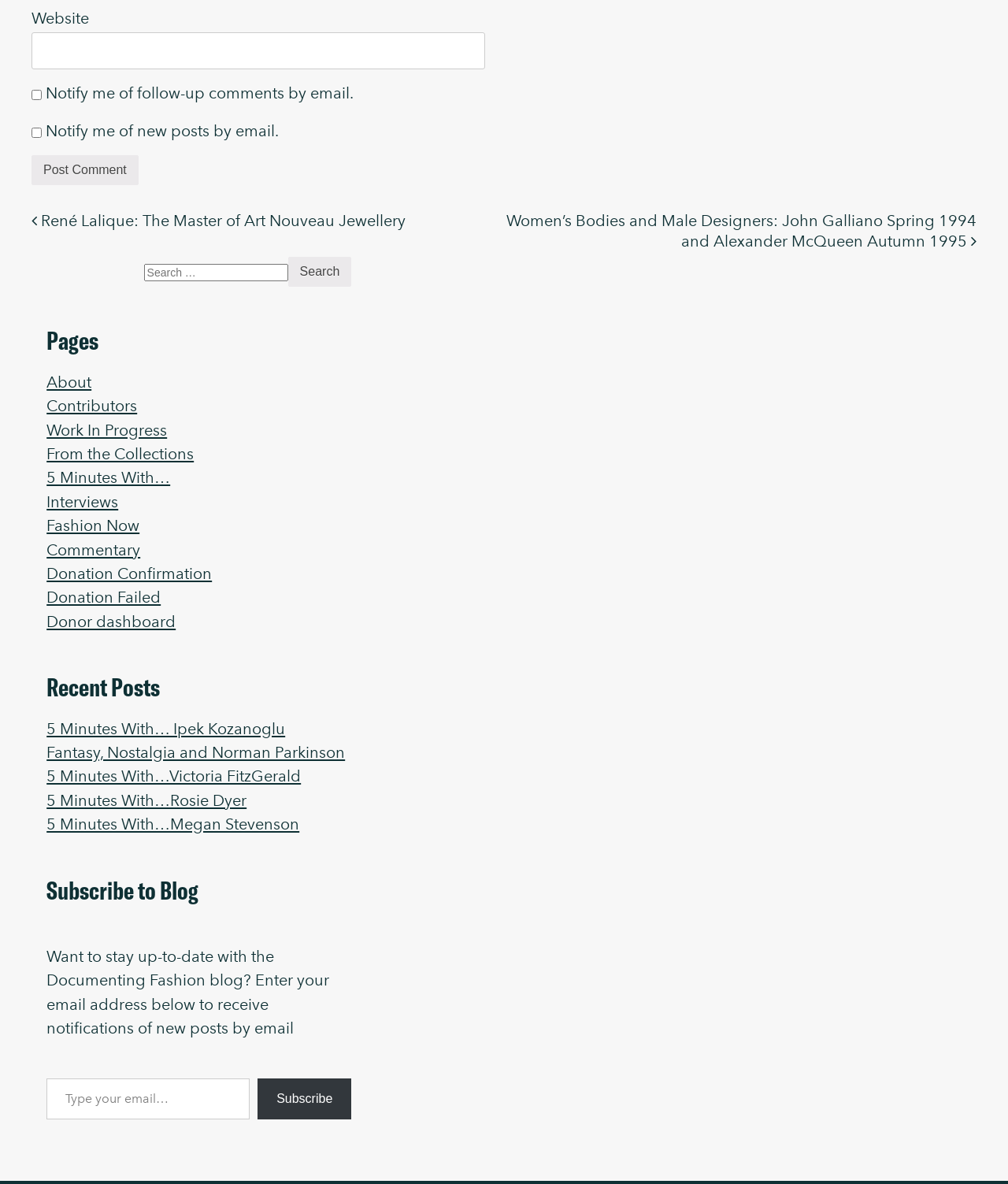Please mark the clickable region by giving the bounding box coordinates needed to complete this instruction: "Search for something".

[0.046, 0.217, 0.349, 0.242]